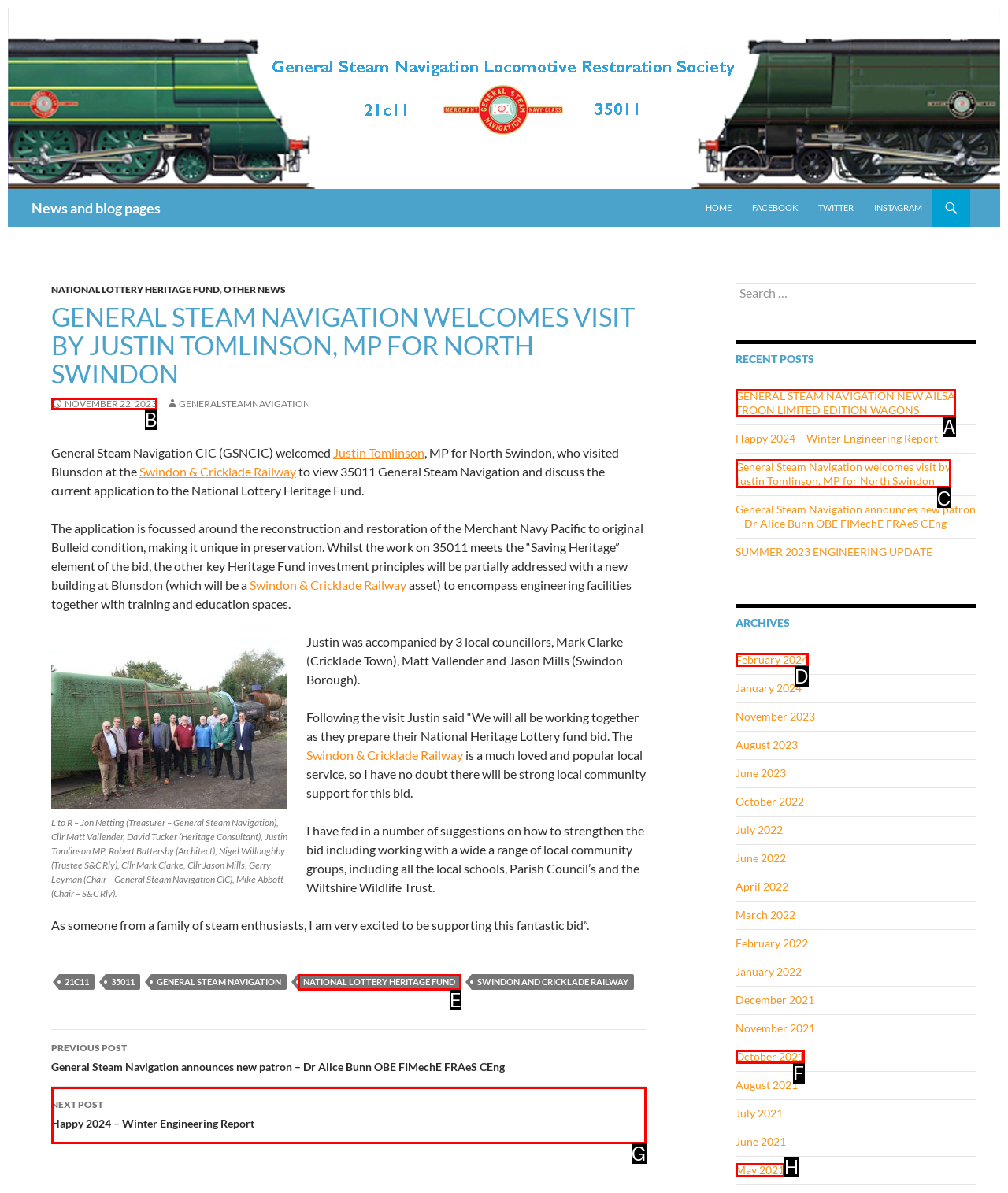Determine the letter of the element to click to accomplish this task: View the recent post 'General Steam Navigation welcomes visit by Justin Tomlinson, MP for North Swindon'. Respond with the letter.

C